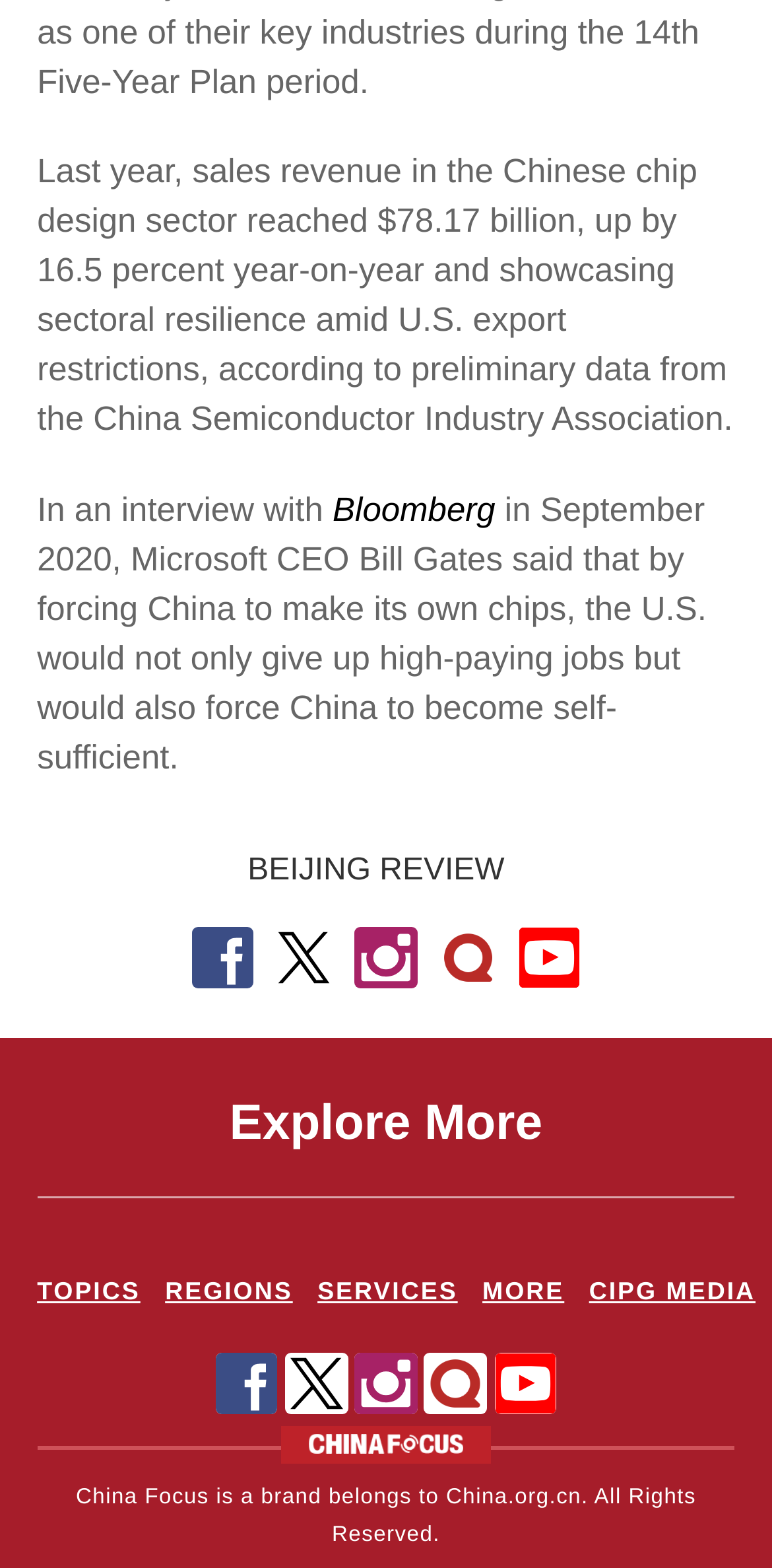Bounding box coordinates must be specified in the format (top-left x, top-left y, bottom-right x, bottom-right y). All values should be floating point numbers between 0 and 1. What are the bounding box coordinates of the UI element described as: alt="Instagram"

[0.447, 0.592, 0.553, 0.631]